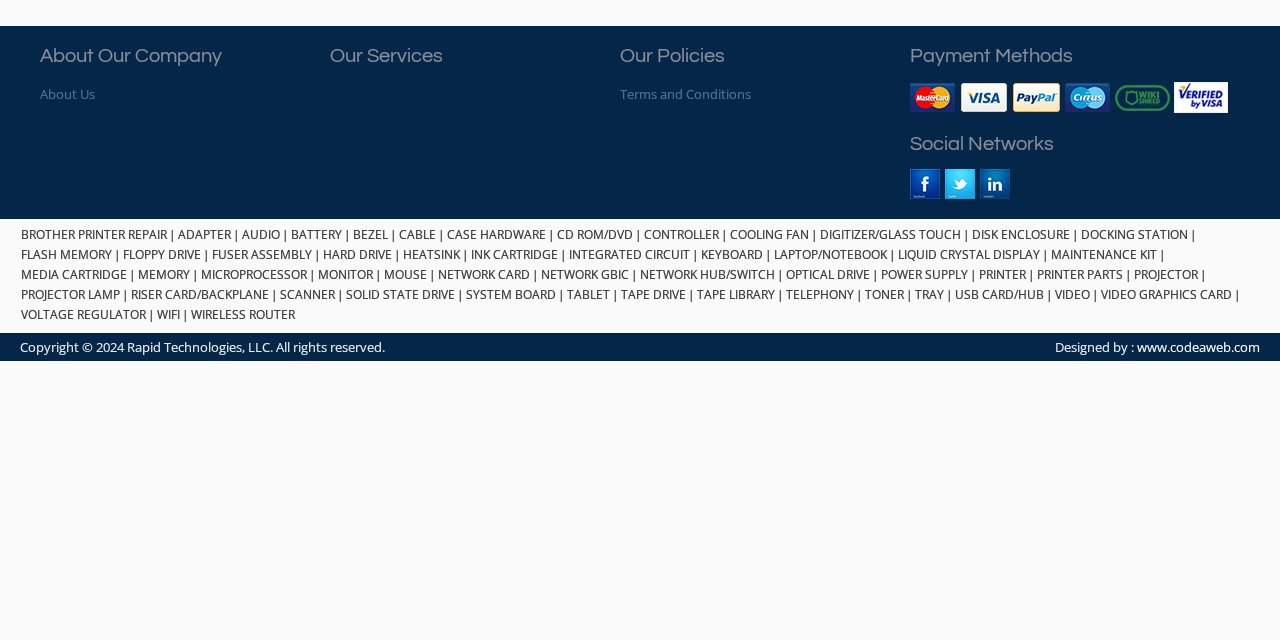Predict the bounding box coordinates of the UI element that matches this description: "BROTHER PRINTER REPAIR". The coordinates should be in the format [left, top, right, bottom] with each value between 0 and 1.

[0.016, 0.353, 0.13, 0.38]